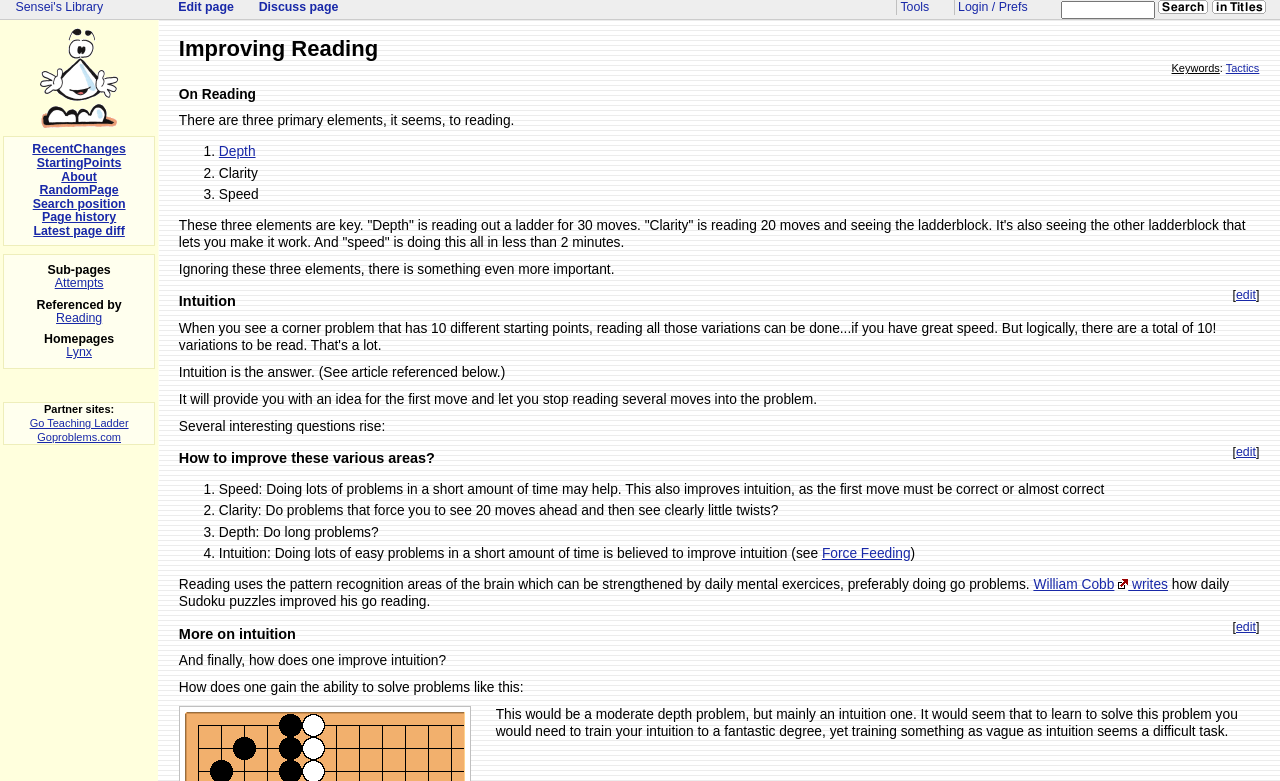Please answer the following question using a single word or phrase: What is the purpose of daily mental exercises in Go?

Strengthening pattern recognition areas of the brain